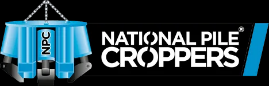What industry does National Pile Croppers operate in?
Provide an in-depth and detailed answer to the question.

The caption states that the company showcases their 'expertise and commitment to quality service in the field of construction equipment rental', implying that National Pile Croppers operates in the construction equipment rental industry.